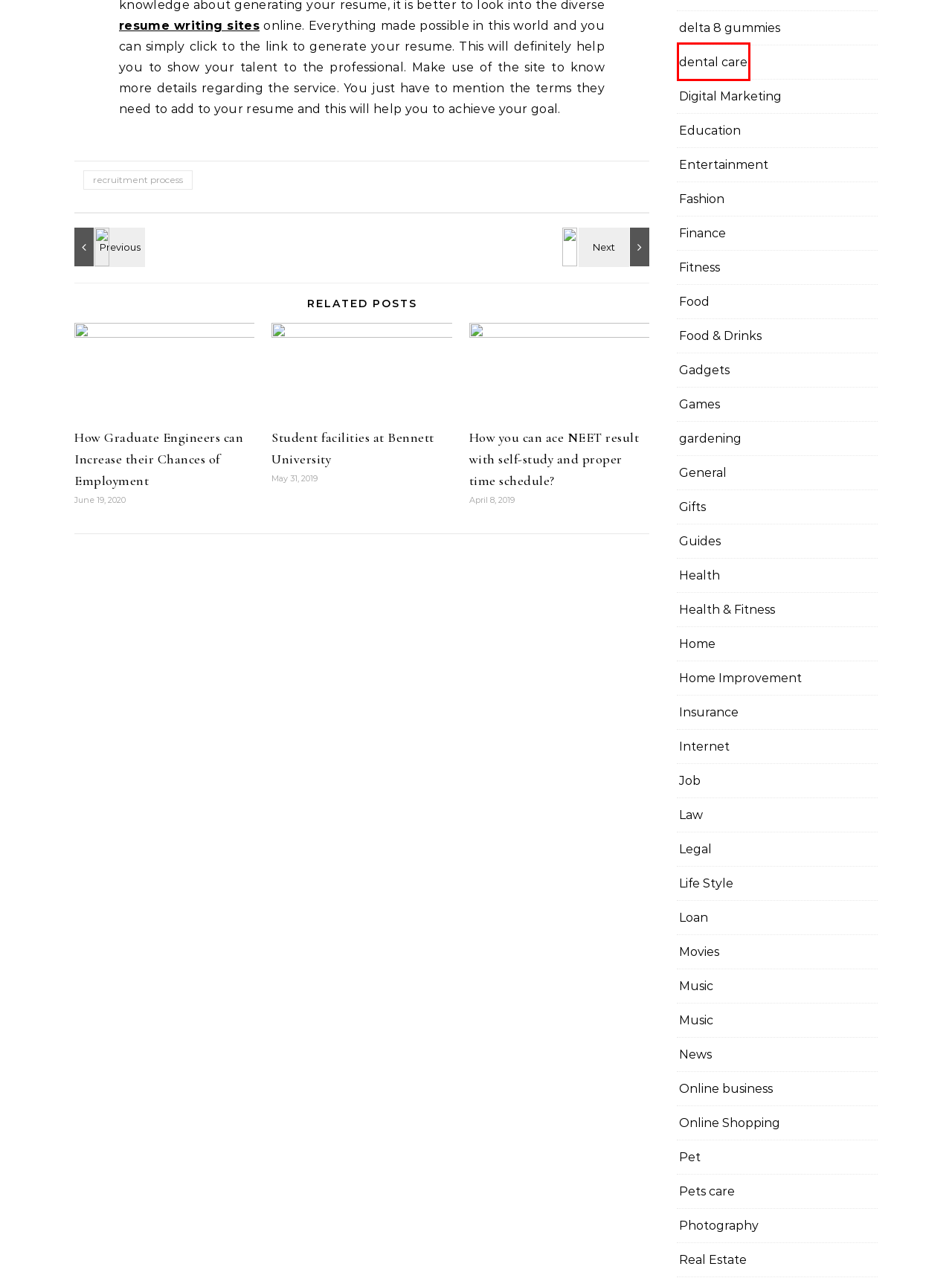Given a webpage screenshot featuring a red rectangle around a UI element, please determine the best description for the new webpage that appears after the element within the bounding box is clicked. The options are:
A. Internet Archives - Click to Grow
B. Games Archives - Click to Grow
C. Gadgets Archives - Click to Grow
D. dental care Archives - Click to Grow
E. Guides Archives - Click to Grow
F. Loan Archives - Click to Grow
G. Fitness Archives - Click to Grow
H. Home Improvement Archives - Click to Grow

D